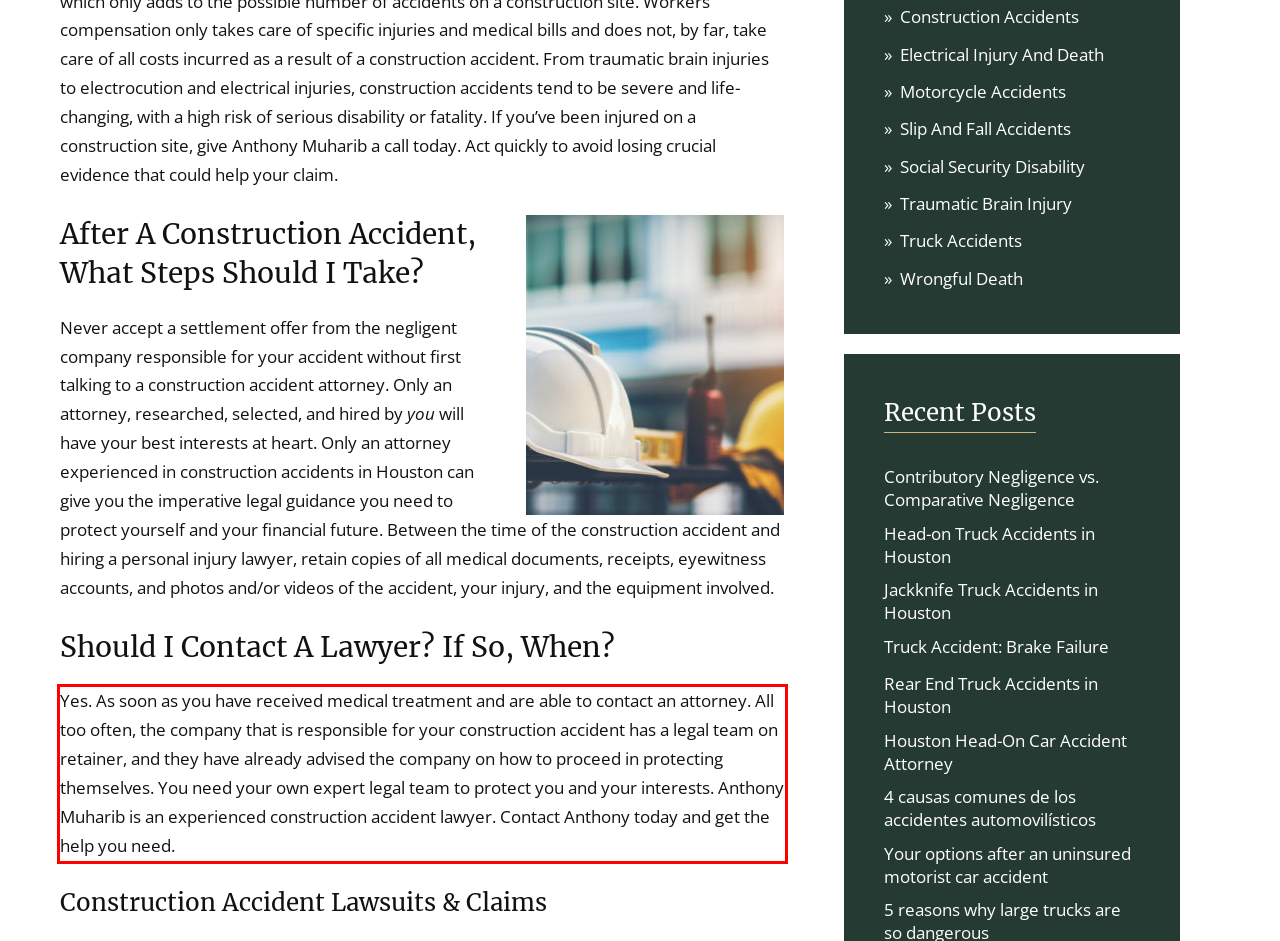Please identify the text within the red rectangular bounding box in the provided webpage screenshot.

Yes. As soon as you have received medical treatment and are able to contact an attorney. All too often, the company that is responsible for your construction accident has a legal team on retainer, and they have already advised the company on how to proceed in protecting themselves. You need your own expert legal team to protect you and your interests. Anthony Muharib is an experienced construction accident lawyer. Contact Anthony today and get the help you need.